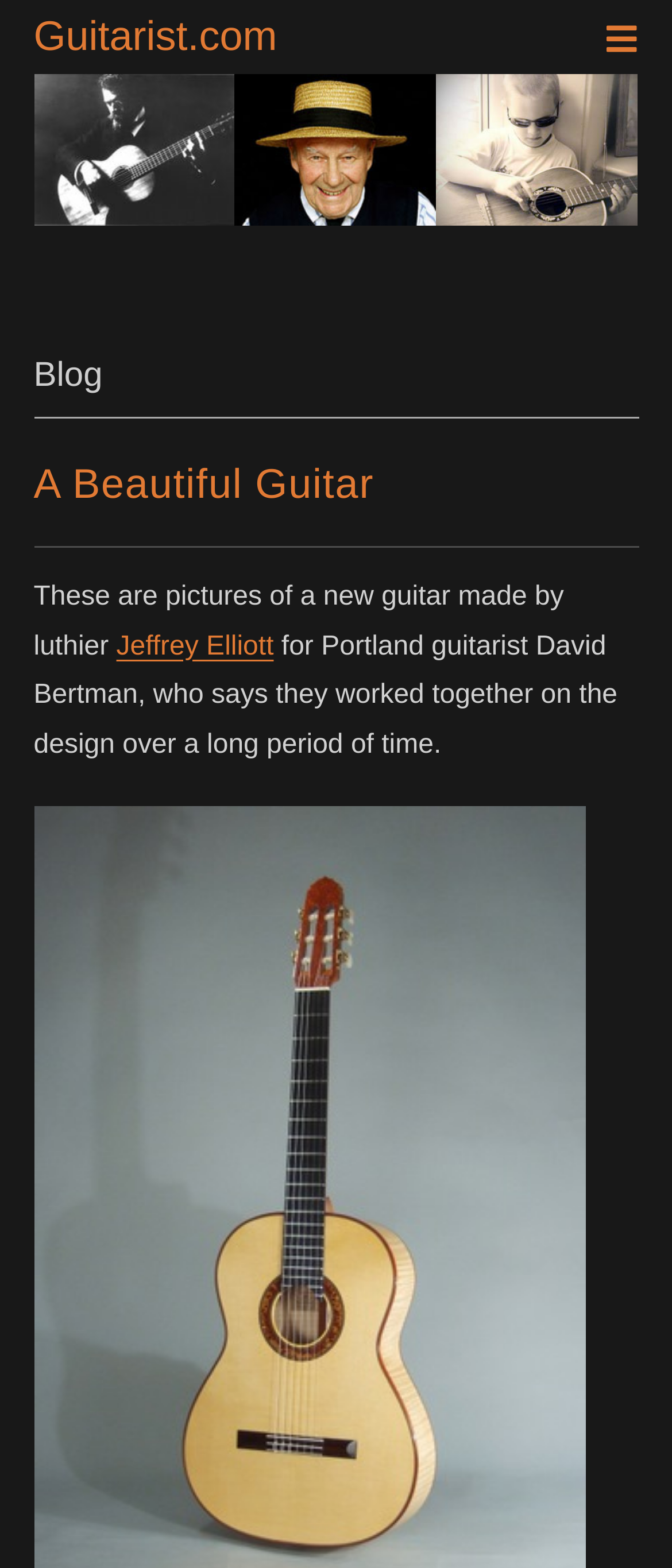How many images are on the top of the page?
Kindly answer the question with as much detail as you can.

I counted the number of image elements at the top of the page. There are three image elements with bounding box coordinates [0.05, 0.047, 0.35, 0.144], [0.35, 0.047, 0.65, 0.144], and [0.65, 0.047, 0.95, 0.144].